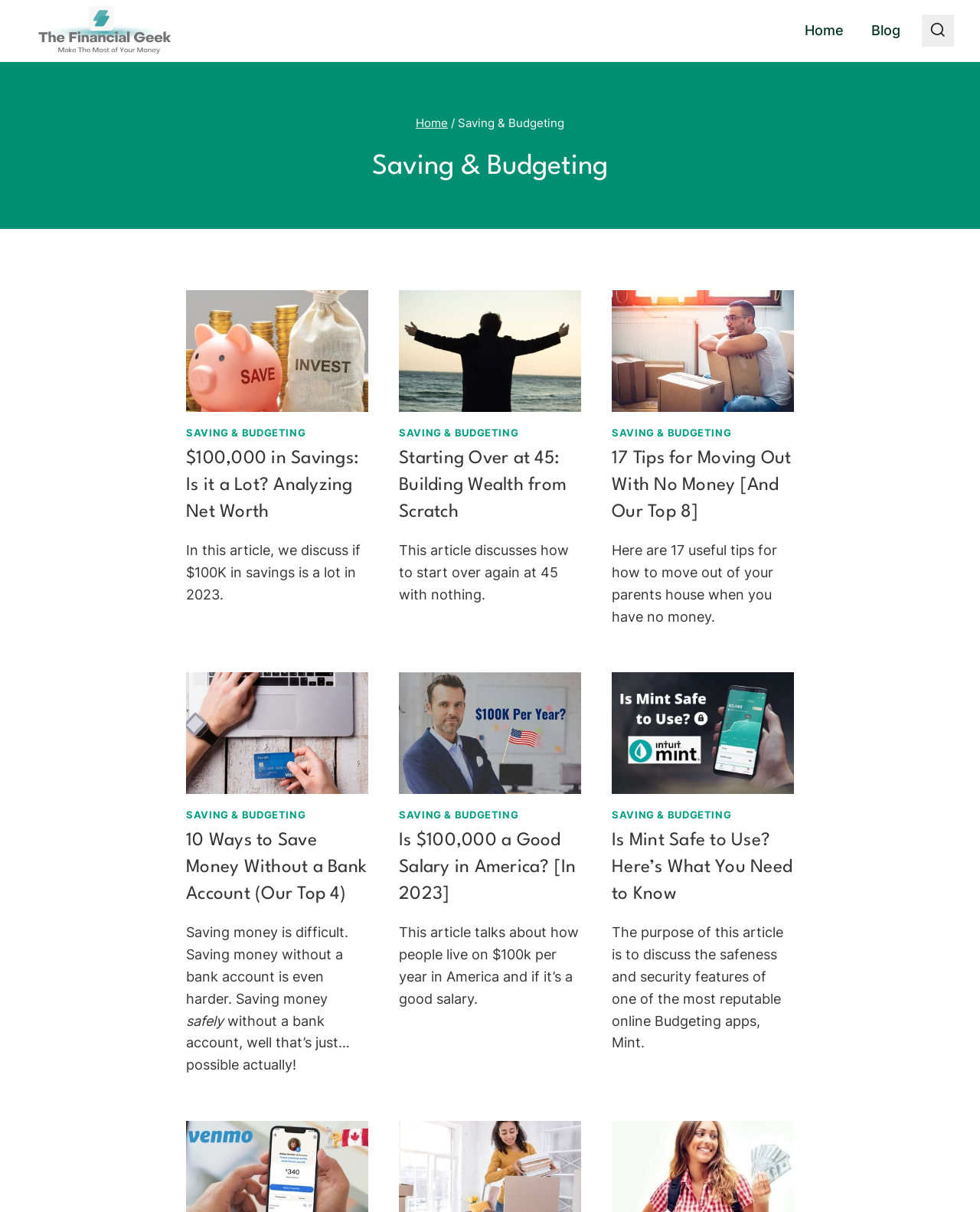Are there any images on this webpage?
Please use the image to provide an in-depth answer to the question.

I found multiple image elements within the article elements, each associated with a link and static text. These images are likely thumbnails or icons for the articles.